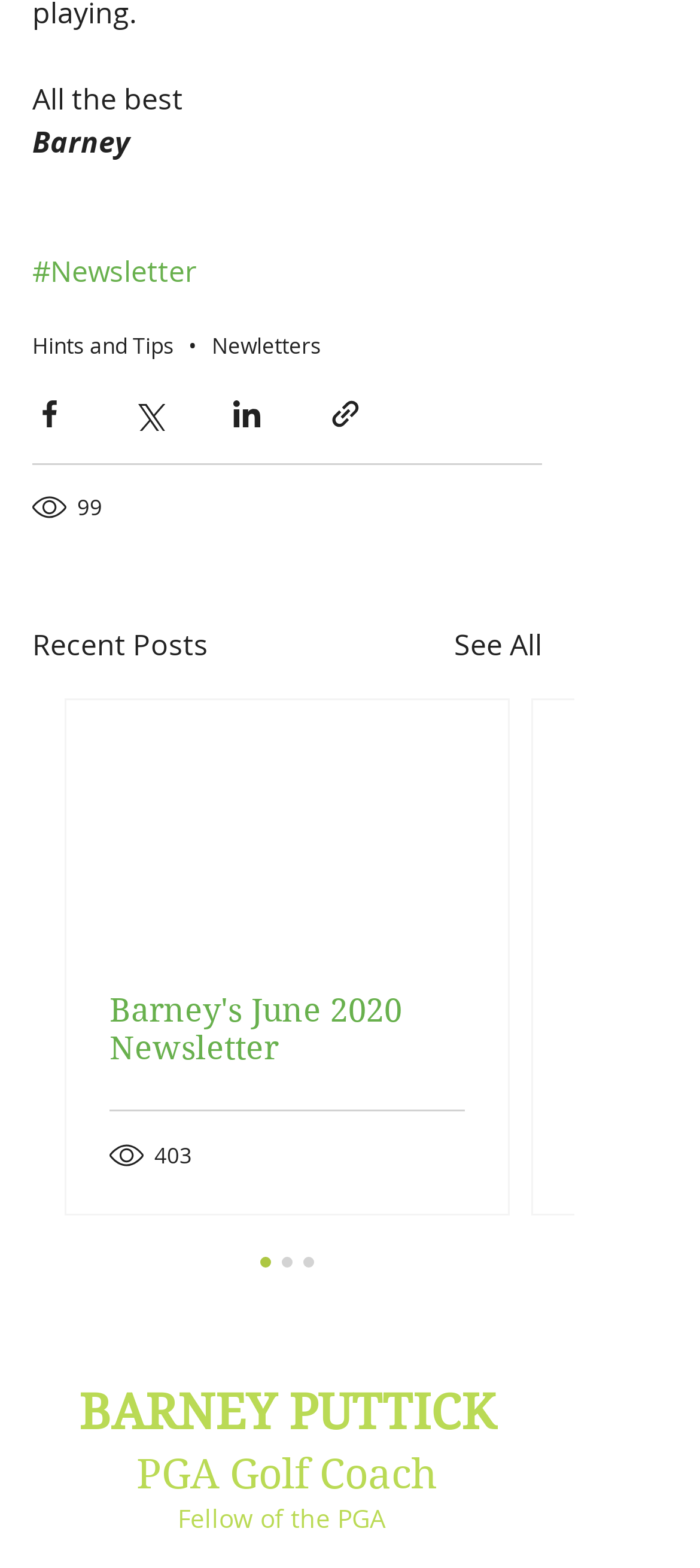What social media platforms can the content be shared on?
Provide a comprehensive and detailed answer to the question.

The button elements with IDs 376, 377, and 378 mention 'Share via Facebook', 'Share via Twitter', and 'Share via LinkedIn', respectively, which suggests that the content can be shared on these social media platforms.